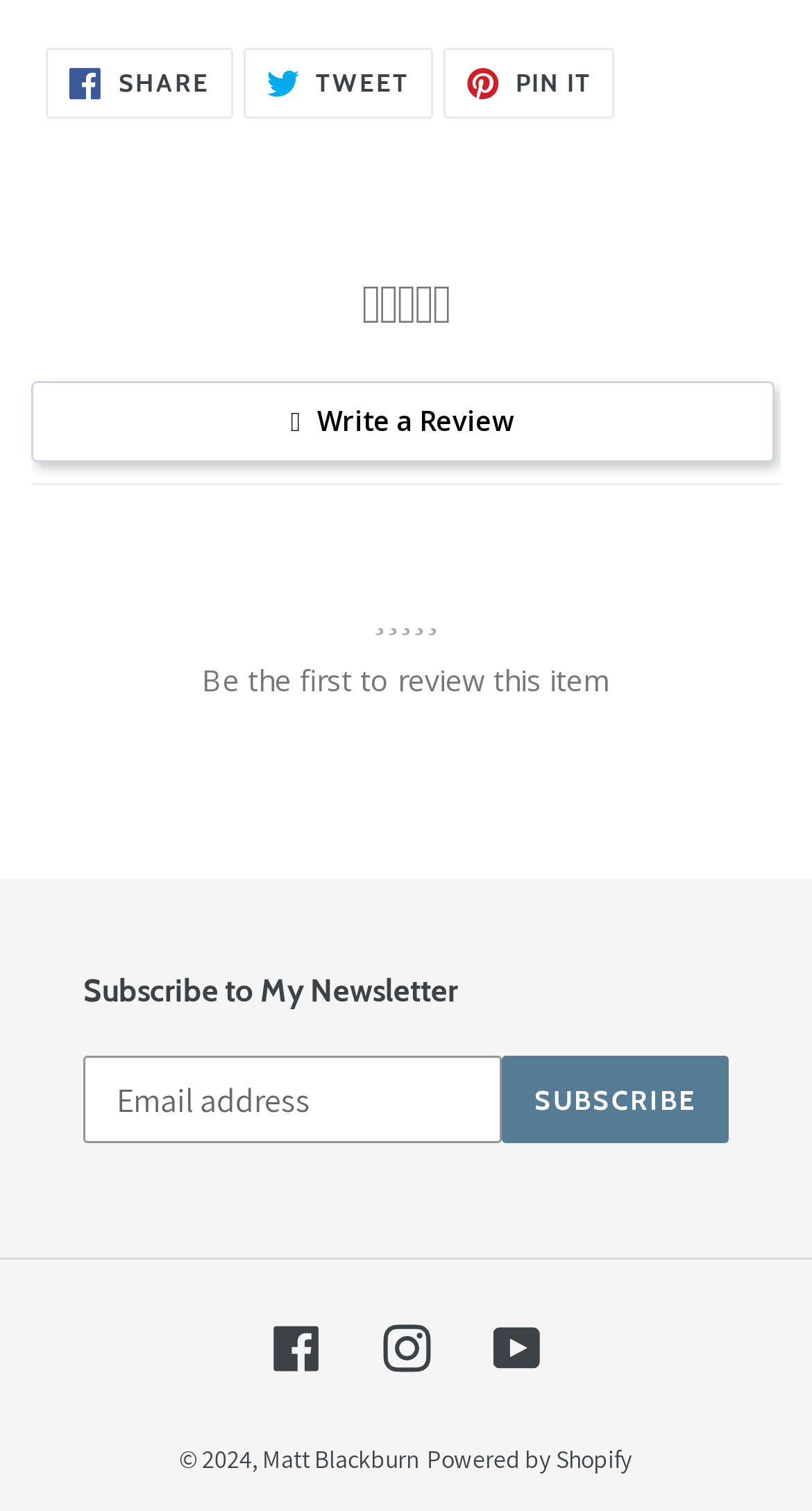Determine the bounding box of the UI element mentioned here: "parent_node: SUBSCRIBE name="contact[email]" placeholder="Email address"". The coordinates must be in the format [left, top, right, bottom] with values ranging from 0 to 1.

[0.103, 0.699, 0.617, 0.757]